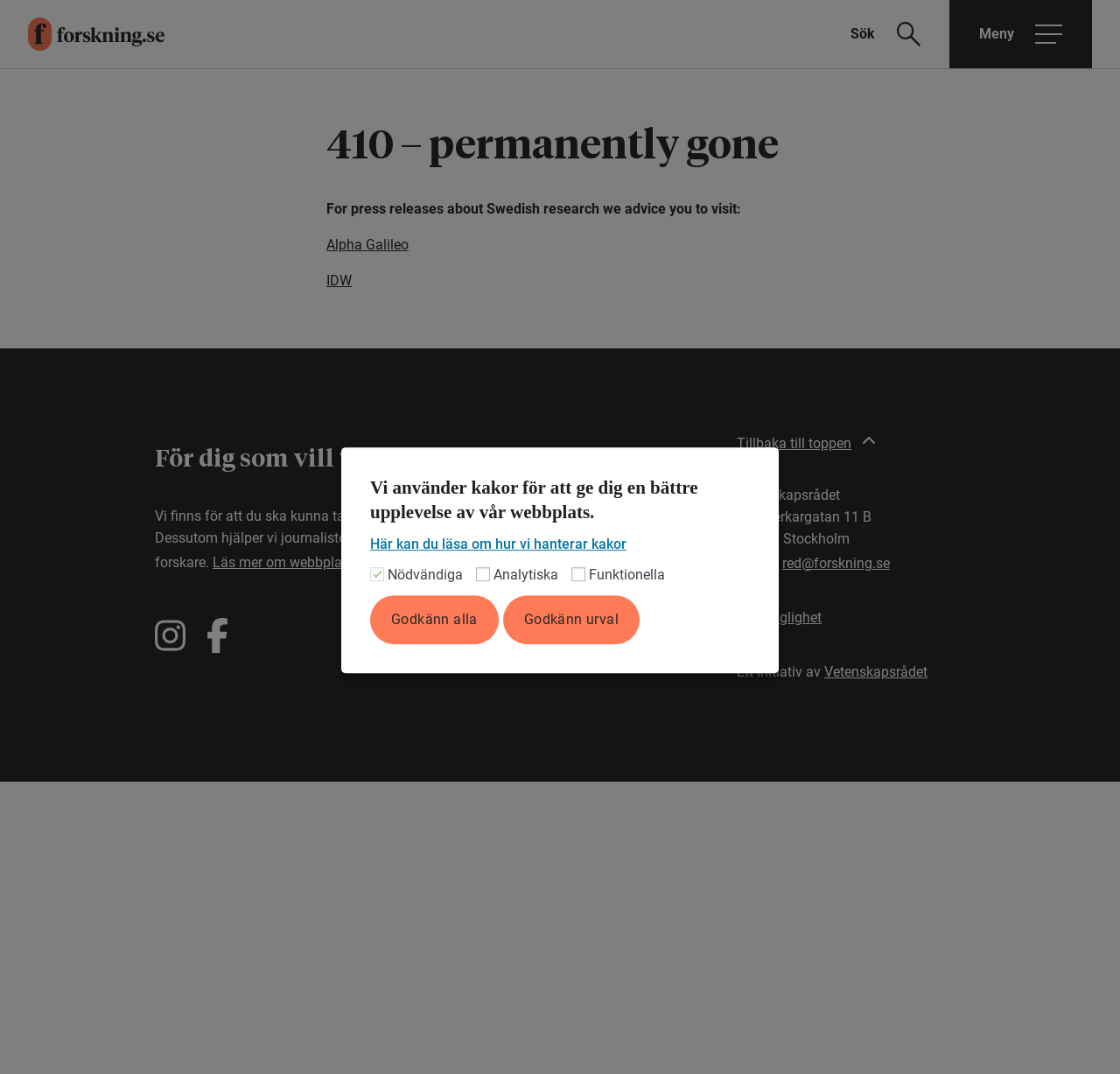Respond with a single word or phrase:
What is the purpose of the 'Visa sökfält' button?

Show search field